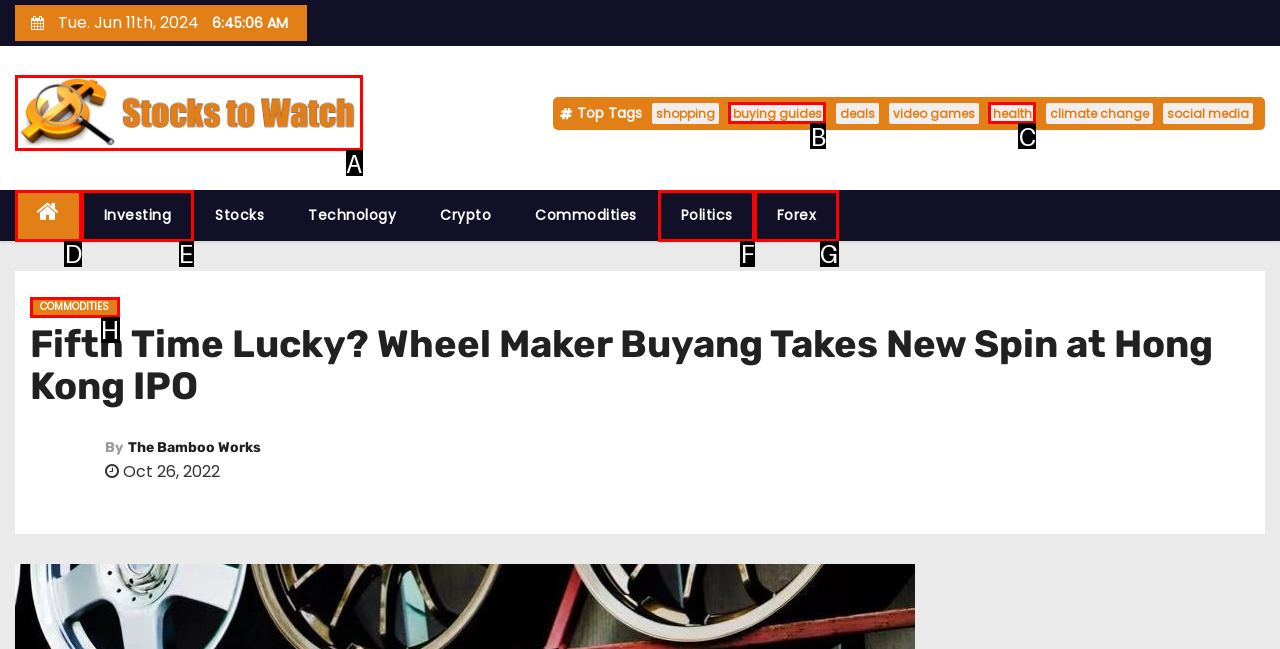Identify the HTML element you need to click to achieve the task: Click on Stocks to Watch. Respond with the corresponding letter of the option.

A